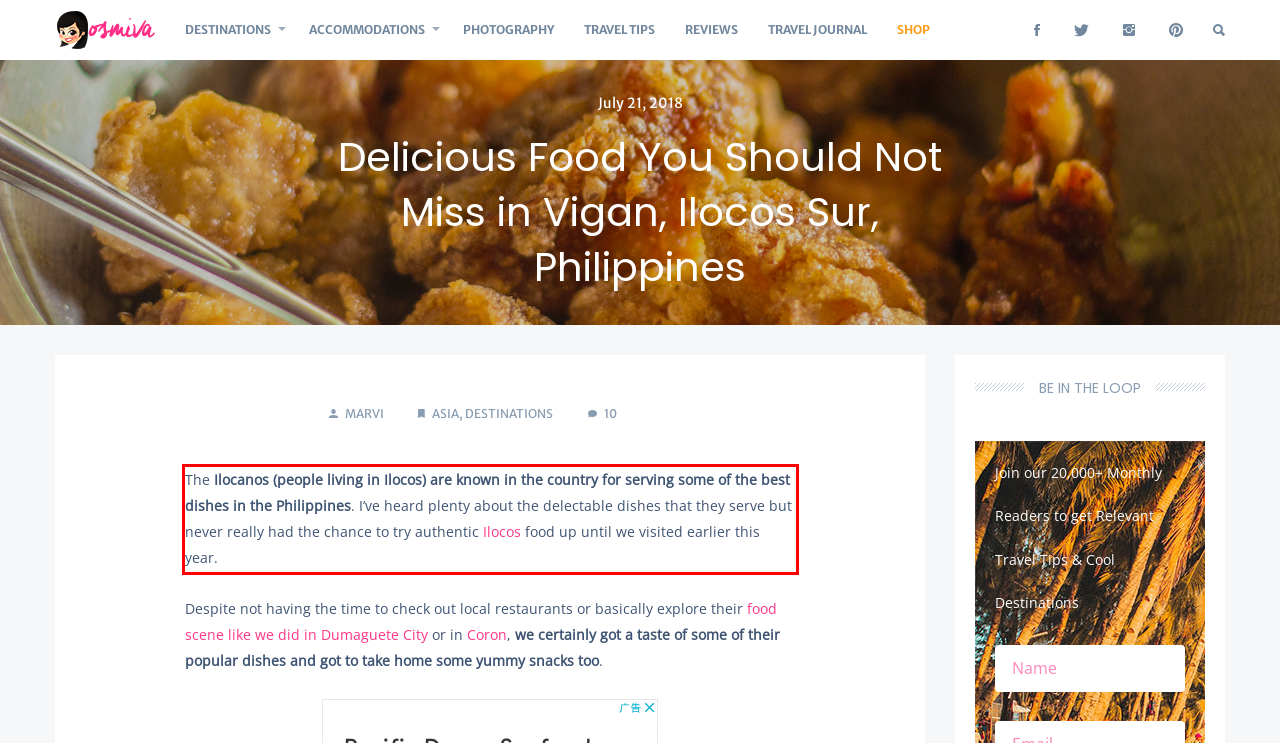Identify the text inside the red bounding box on the provided webpage screenshot by performing OCR.

The Ilocanos (people living in Ilocos) are known in the country for serving some of the best dishes in the Philippines. I’ve heard plenty about the delectable dishes that they serve but never really had the chance to try authentic Ilocos food up until we visited earlier this year.